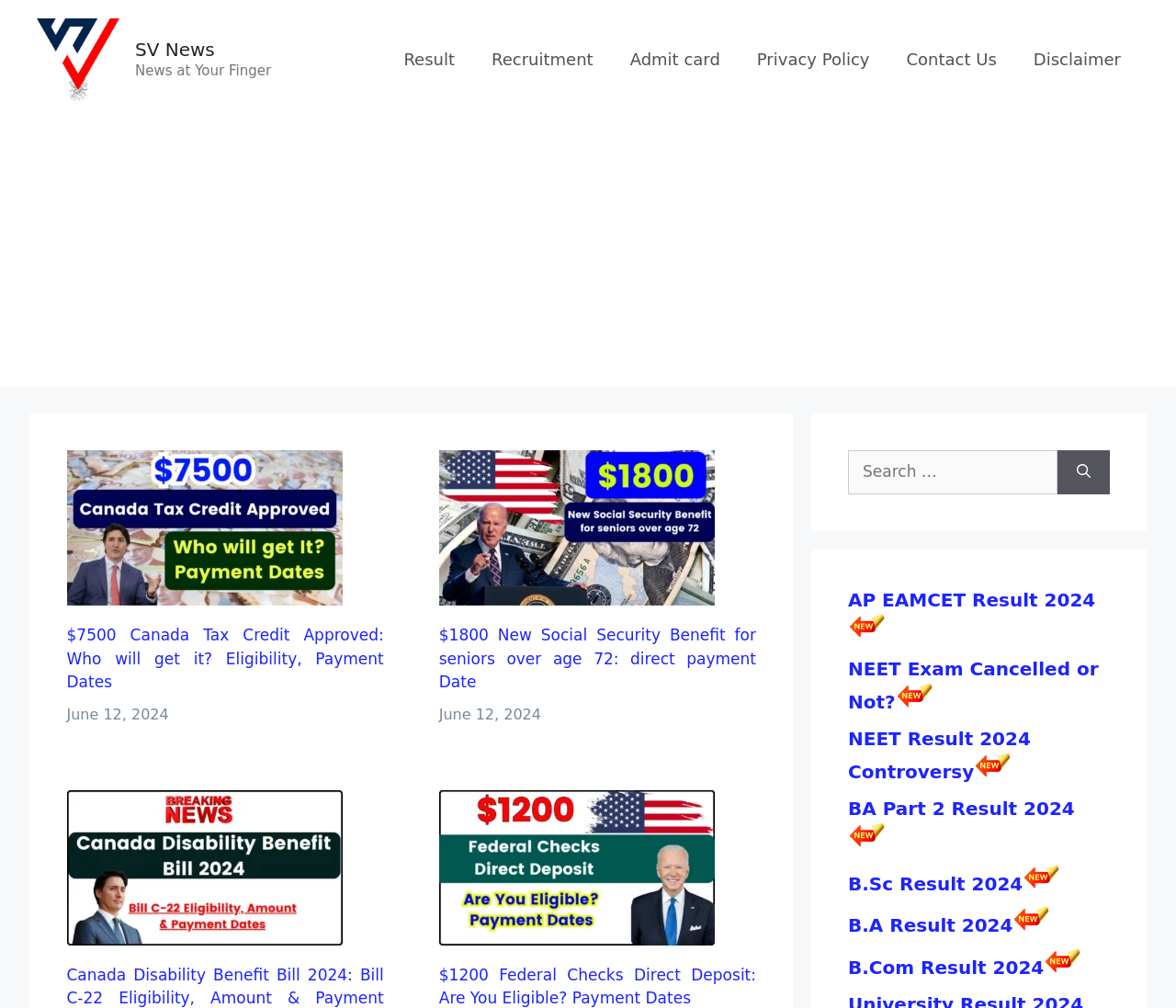Using the element description: "Privacy Policy", determine the bounding box coordinates for the specified UI element. The coordinates should be four float numbers between 0 and 1, [left, top, right, bottom].

[0.628, 0.032, 0.755, 0.087]